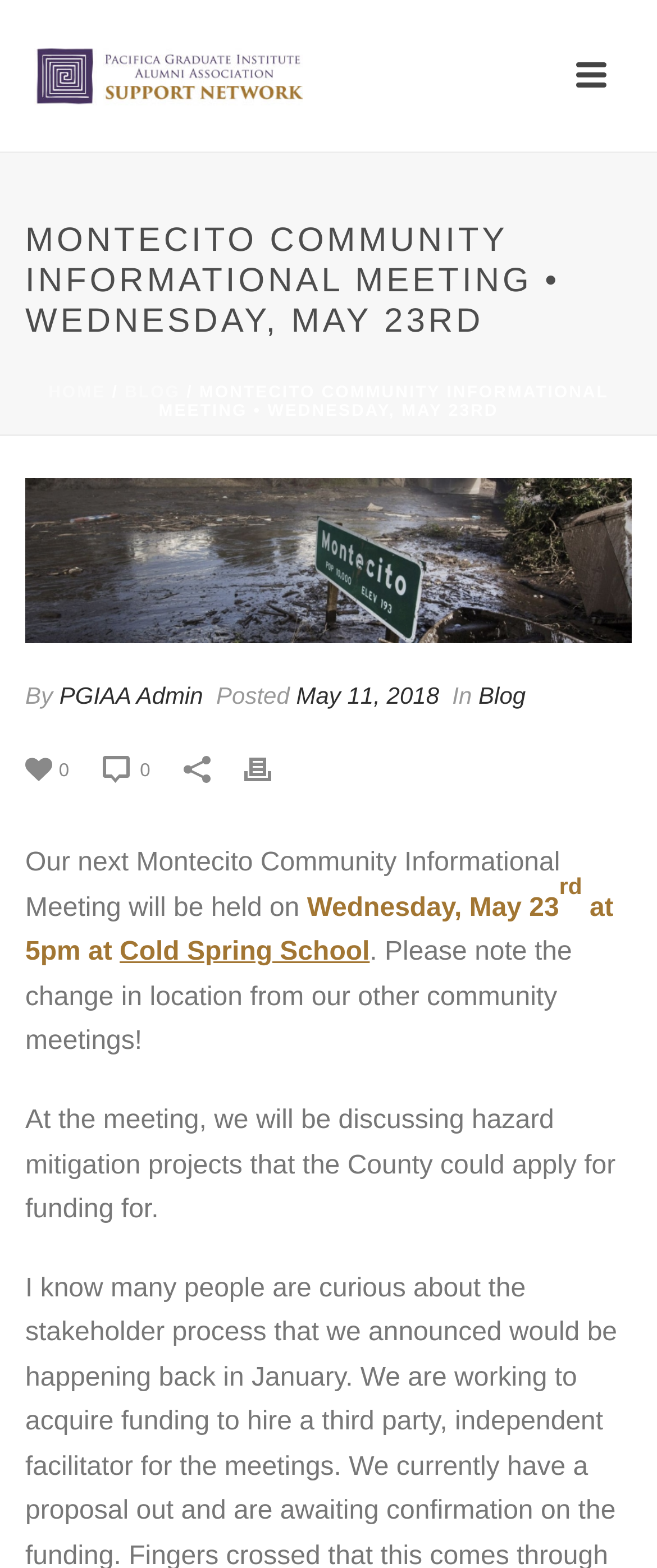Reply to the question with a single word or phrase:
Who is the author of the article?

PGIAA Admin